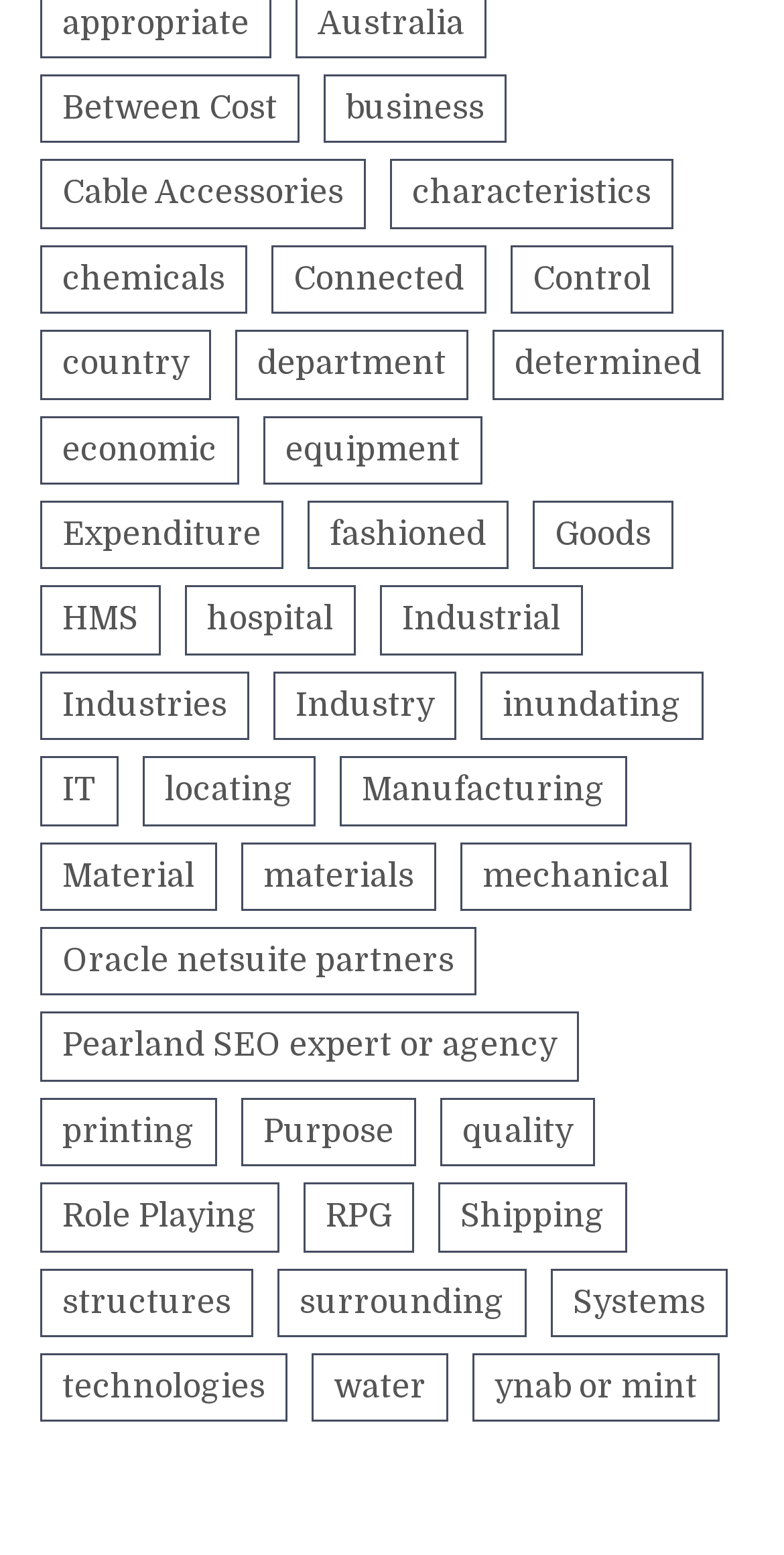Please give a concise answer to this question using a single word or phrase: 
What is the first link on the webpage?

Between Cost